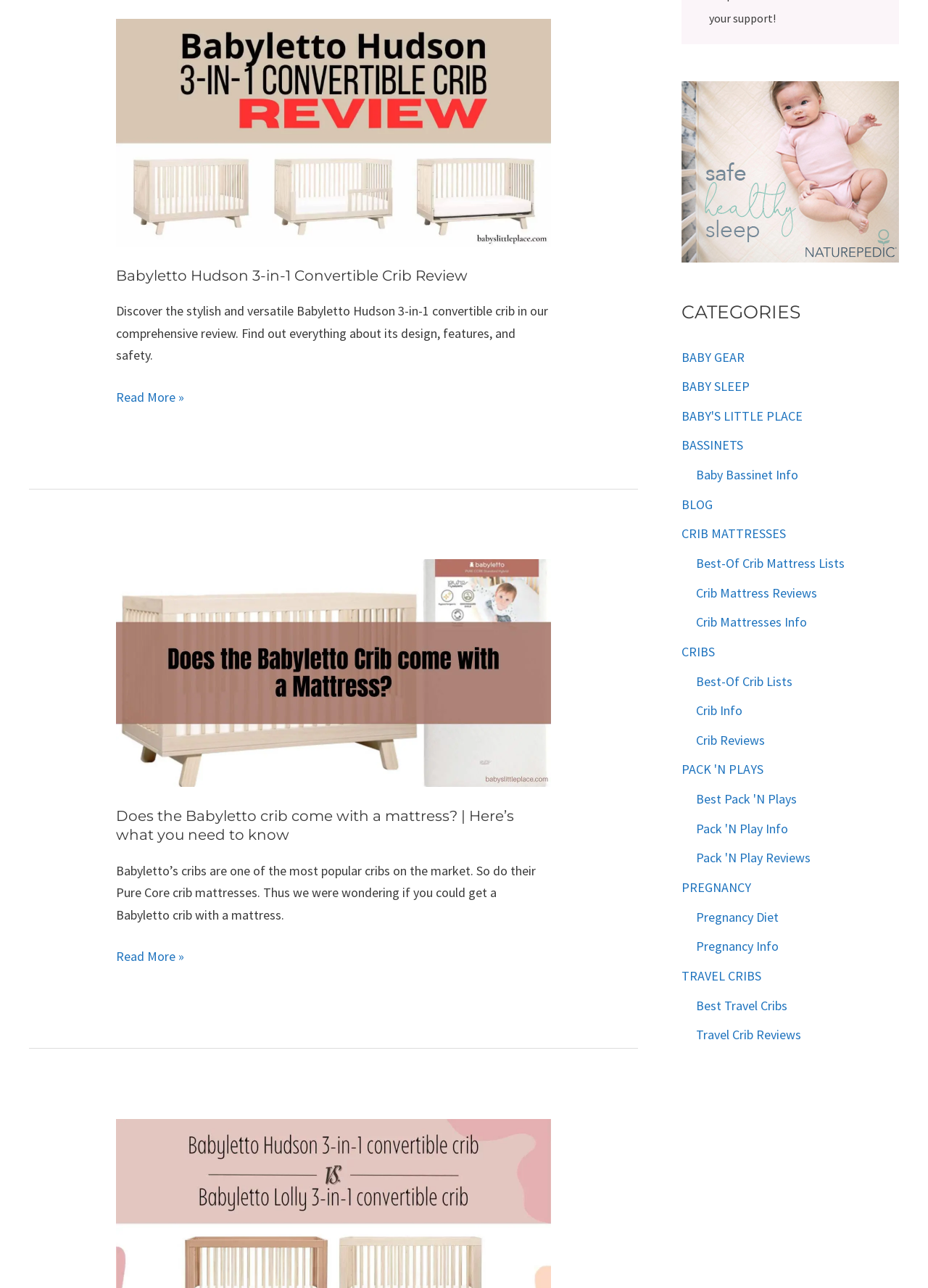Please find the bounding box coordinates (top-left x, top-left y, bottom-right x, bottom-right y) in the screenshot for the UI element described as follows: Best-Of Crib Mattress Lists

[0.75, 0.431, 0.91, 0.444]